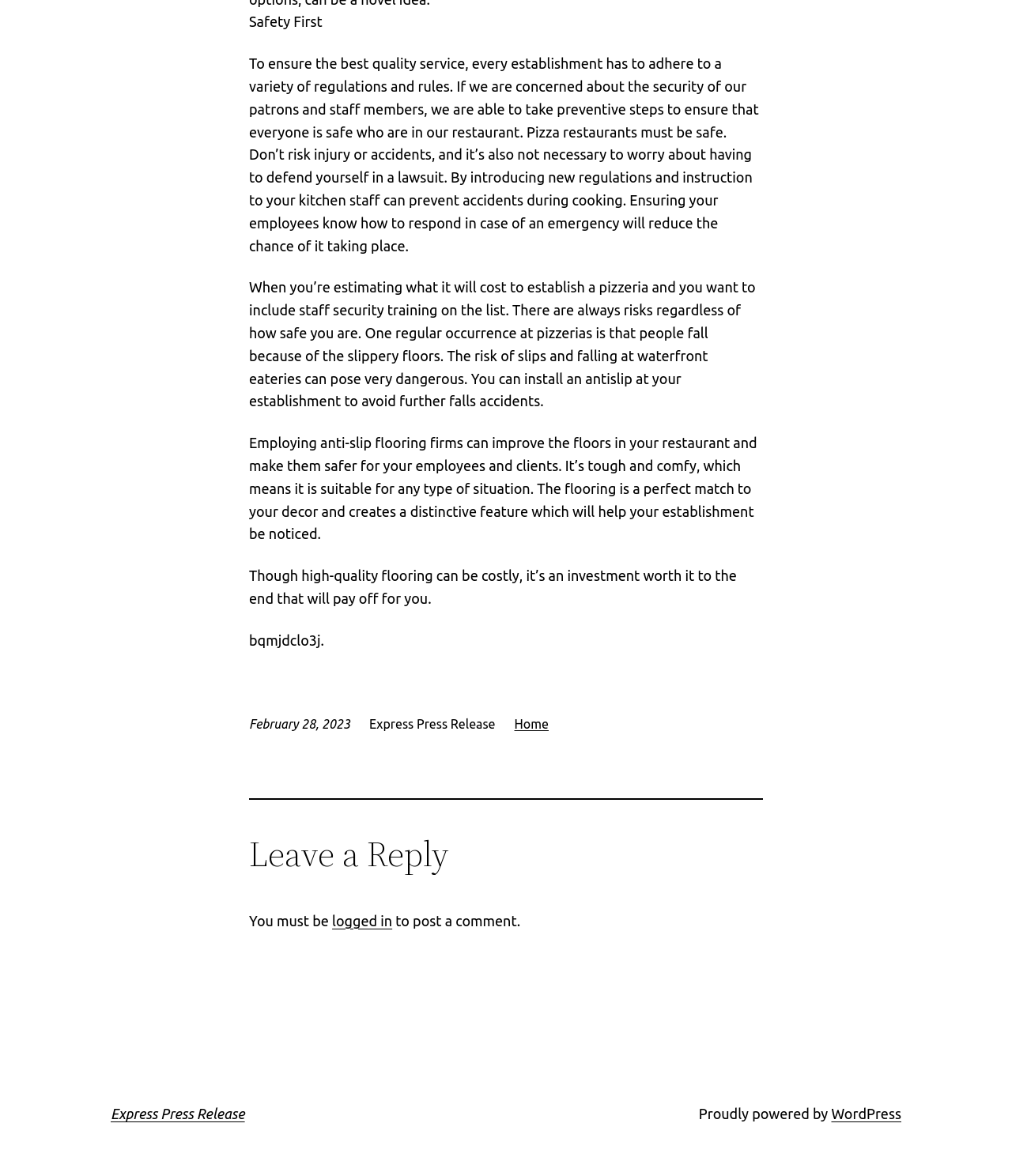Please analyze the image and provide a thorough answer to the question:
What is the date of the press release?

I found the date of the press release by looking at the time element on the webpage, which is located below the 'Safety First' heading and has a bounding box of [0.246, 0.61, 0.346, 0.622]. The text inside this element is 'February 28, 2023'.